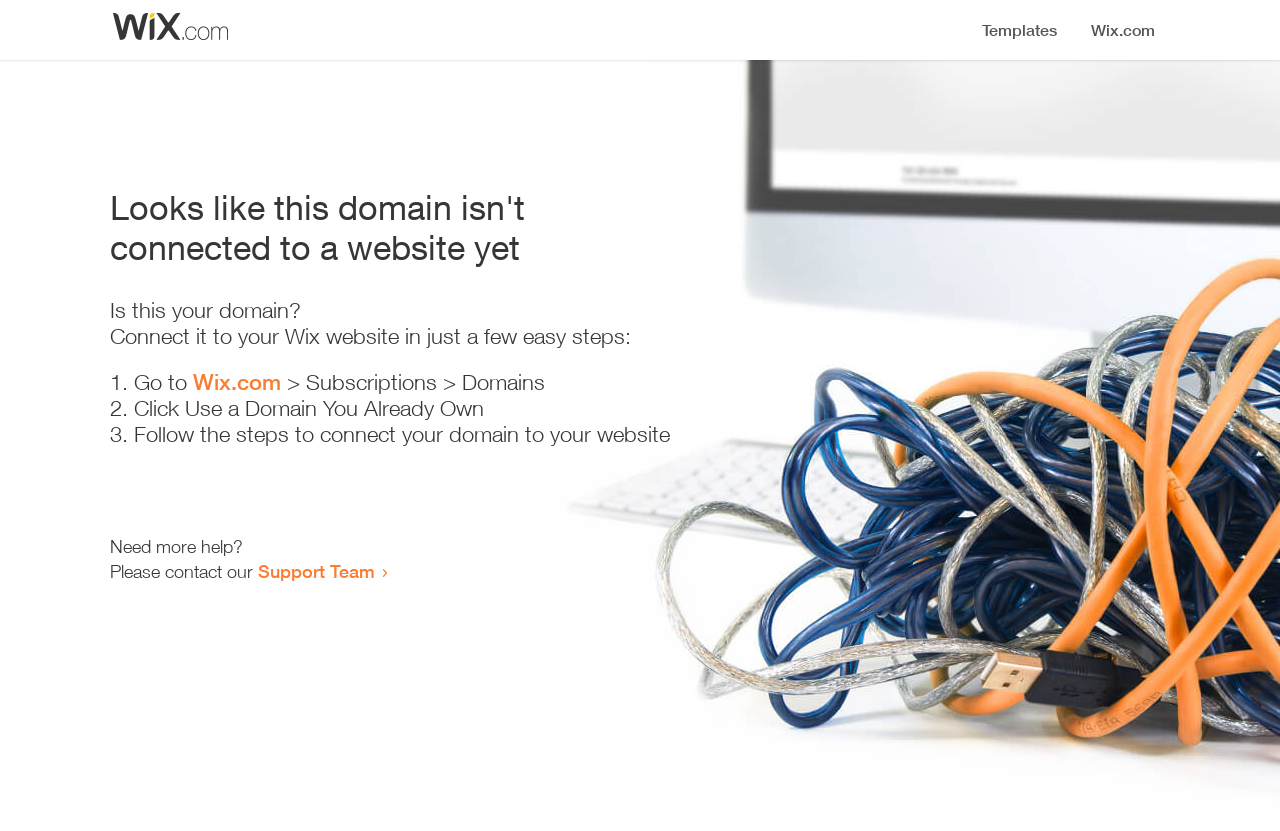Explain the contents of the webpage comprehensively.

The webpage appears to be an error page, indicating that a domain is not connected to a website yet. At the top, there is a small image, likely a logo or icon. Below the image, a prominent heading reads "Looks like this domain isn't connected to a website yet". 

Underneath the heading, a series of instructions are provided to connect the domain to a Wix website. The instructions are divided into three steps, each marked with a numbered list marker (1., 2., and 3.). The first step involves going to Wix.com, followed by navigating to Subscriptions and then Domains. The second step is to click "Use a Domain You Already Own", and the third step is to follow the instructions to connect the domain to the website.

At the bottom of the page, there is a section offering additional help, with a message "Need more help?" followed by an invitation to contact the Support Team through a link.